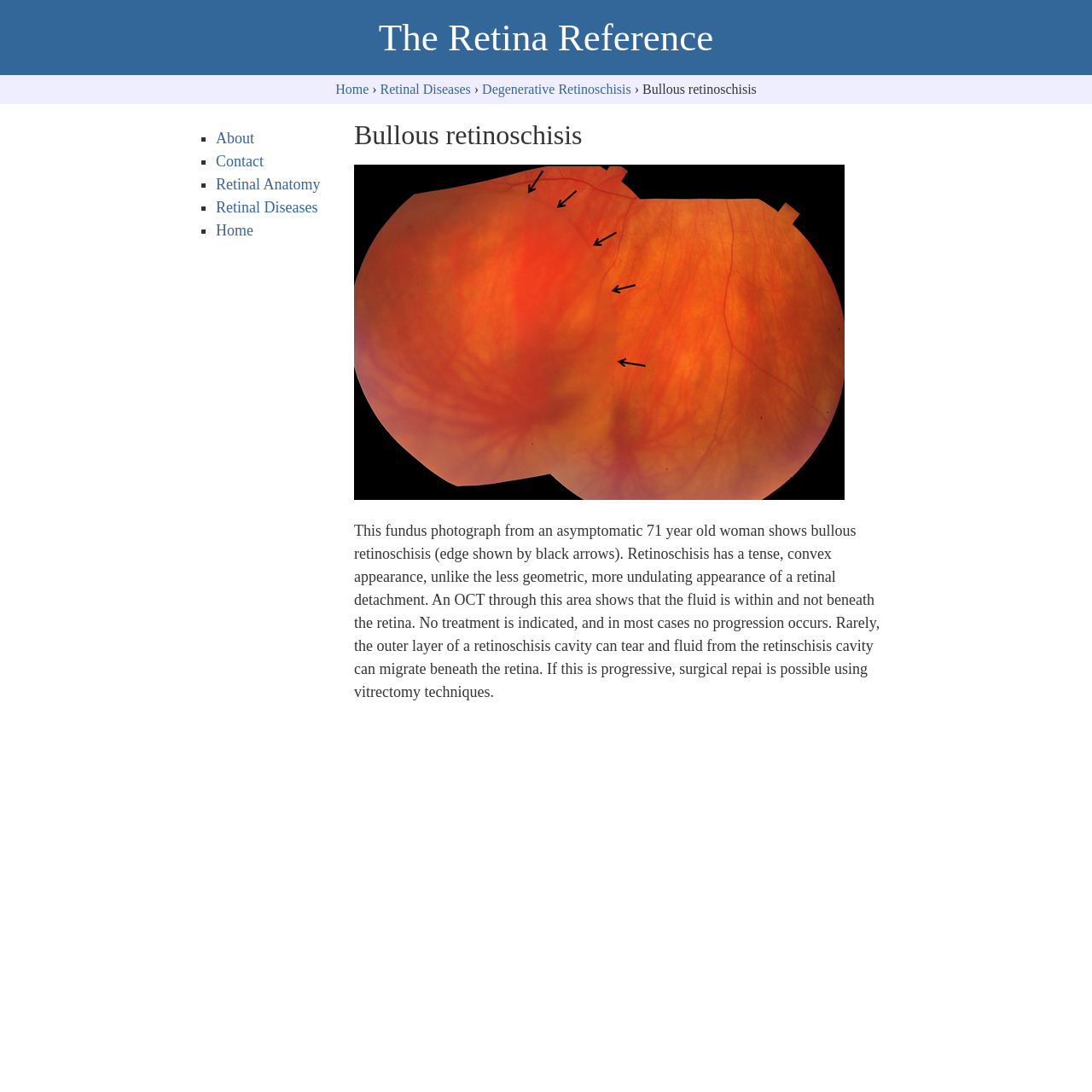Find the UI element described as: "The Retina Reference" and predict its bounding box coordinates. Ensure the coordinates are four float numbers between 0 and 1, [left, top, right, bottom].

[0.347, 0.015, 0.653, 0.054]